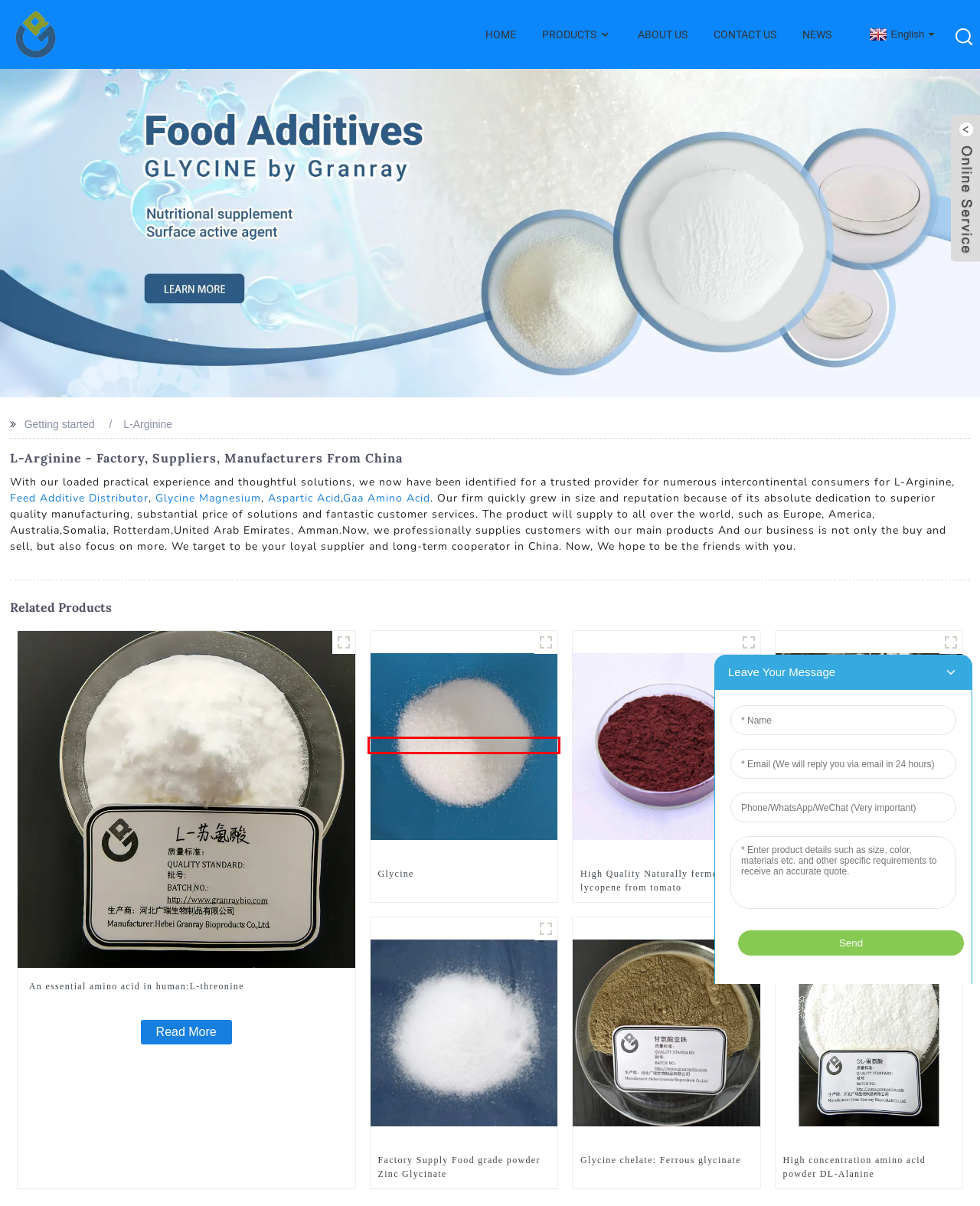Check out the screenshot of a webpage with a red rectangle bounding box. Select the best fitting webpage description that aligns with the new webpage after clicking the element inside the bounding box. Here are the candidates:
A. China Glycine Magnesium Manufacturer and Supplier, Factory | Granray
B. Products Manufacturers - China Products Factory & Suppliers
C. China Glycine chelate: Ferrous glycinate Manufacturer and Supplier | Granray
D. China Glycine Manufacturer and Supplier | Granray
E. China Factory Supply Food grade powder Zinc Glycinate Manufacturer and Supplier | Granray
F. Food Additives, Guanidine Acetic Acid, Amino Acid - Granray
G. News
H. About Us - Guangrui Biological Products Co., Ltd.

D